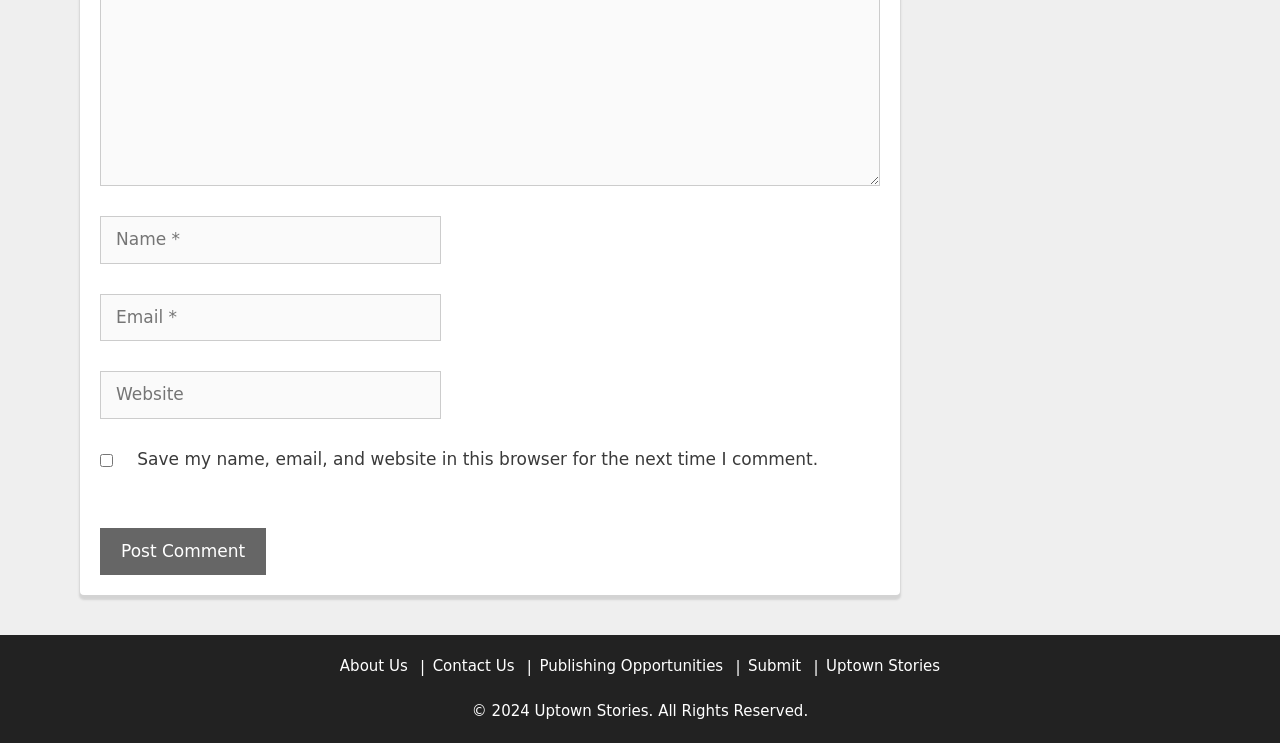Please specify the bounding box coordinates for the clickable region that will help you carry out the instruction: "Enter your name".

[0.078, 0.291, 0.345, 0.355]